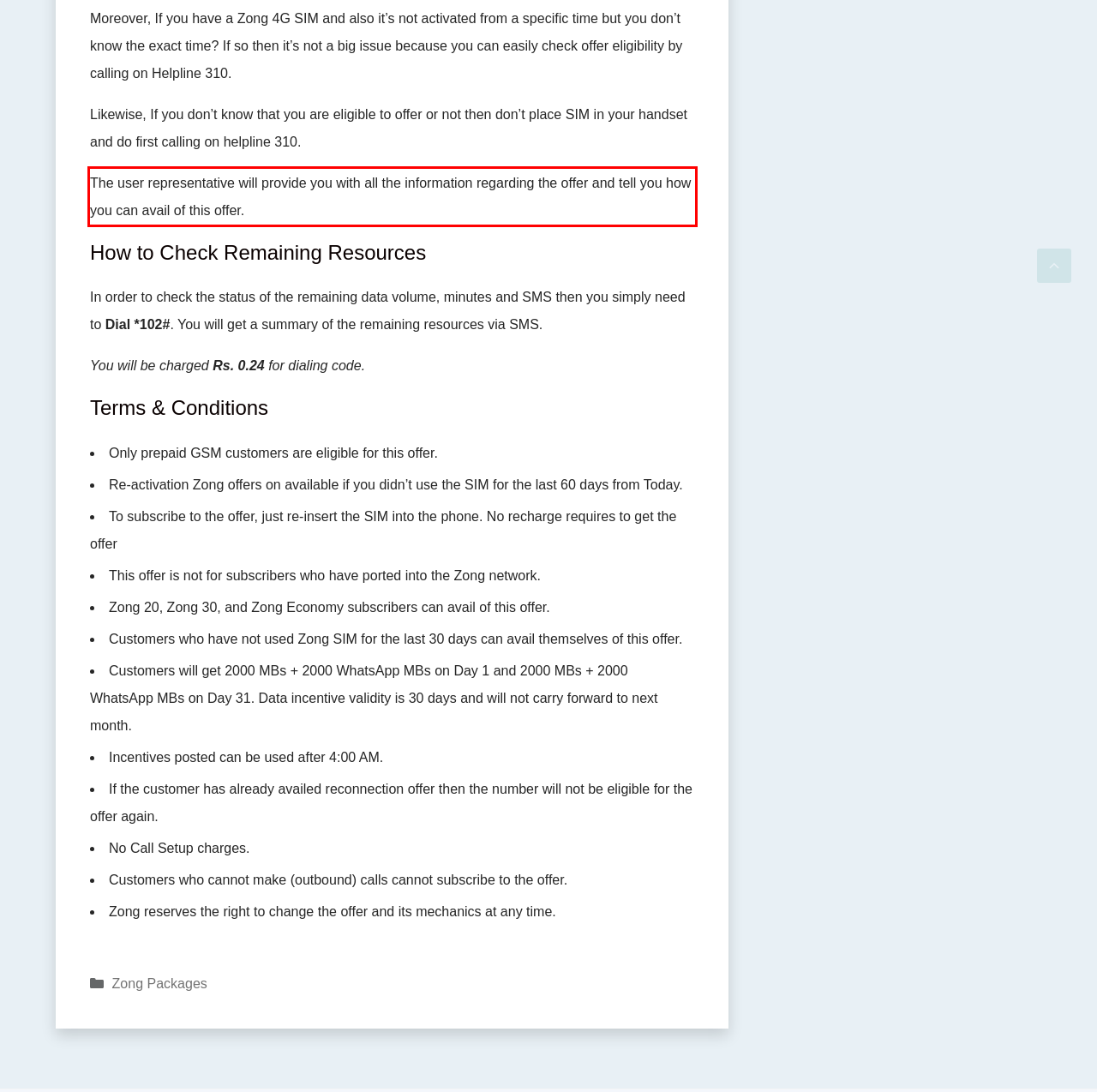Review the webpage screenshot provided, and perform OCR to extract the text from the red bounding box.

The user representative will provide you with all the information regarding the offer and tell you how you can avail of this offer.